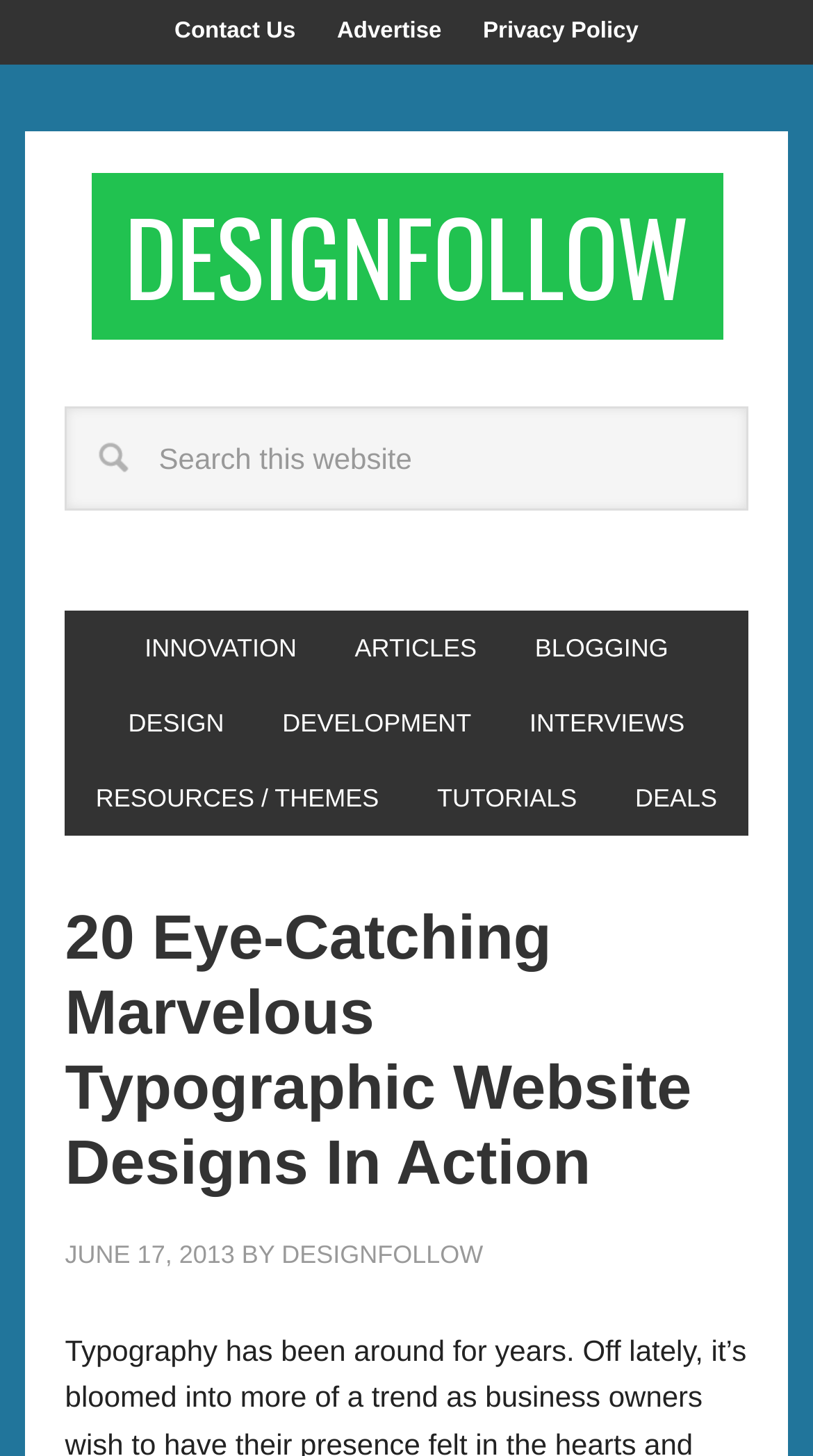Determine the bounding box coordinates for the area that should be clicked to carry out the following instruction: "Read the article about 20 Eye-Catching Marvelous Typographic Website Designs In Action".

[0.08, 0.62, 0.92, 0.826]